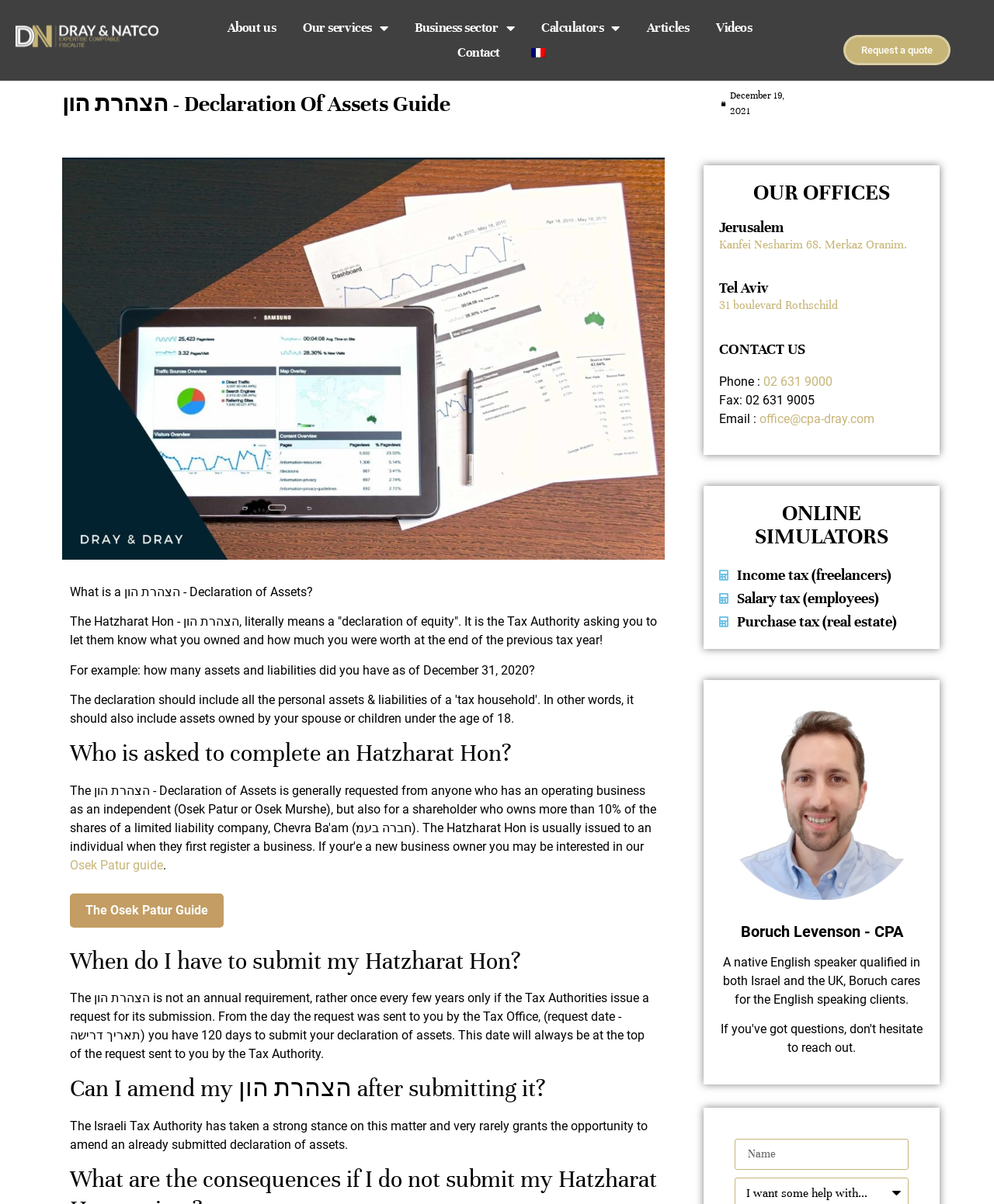Using the webpage screenshot, find the UI element described by Videos. Provide the bounding box coordinates in the format (top-left x, top-left y, bottom-right x, bottom-right y), ensuring all values are floating point numbers between 0 and 1.

[0.72, 0.013, 0.757, 0.034]